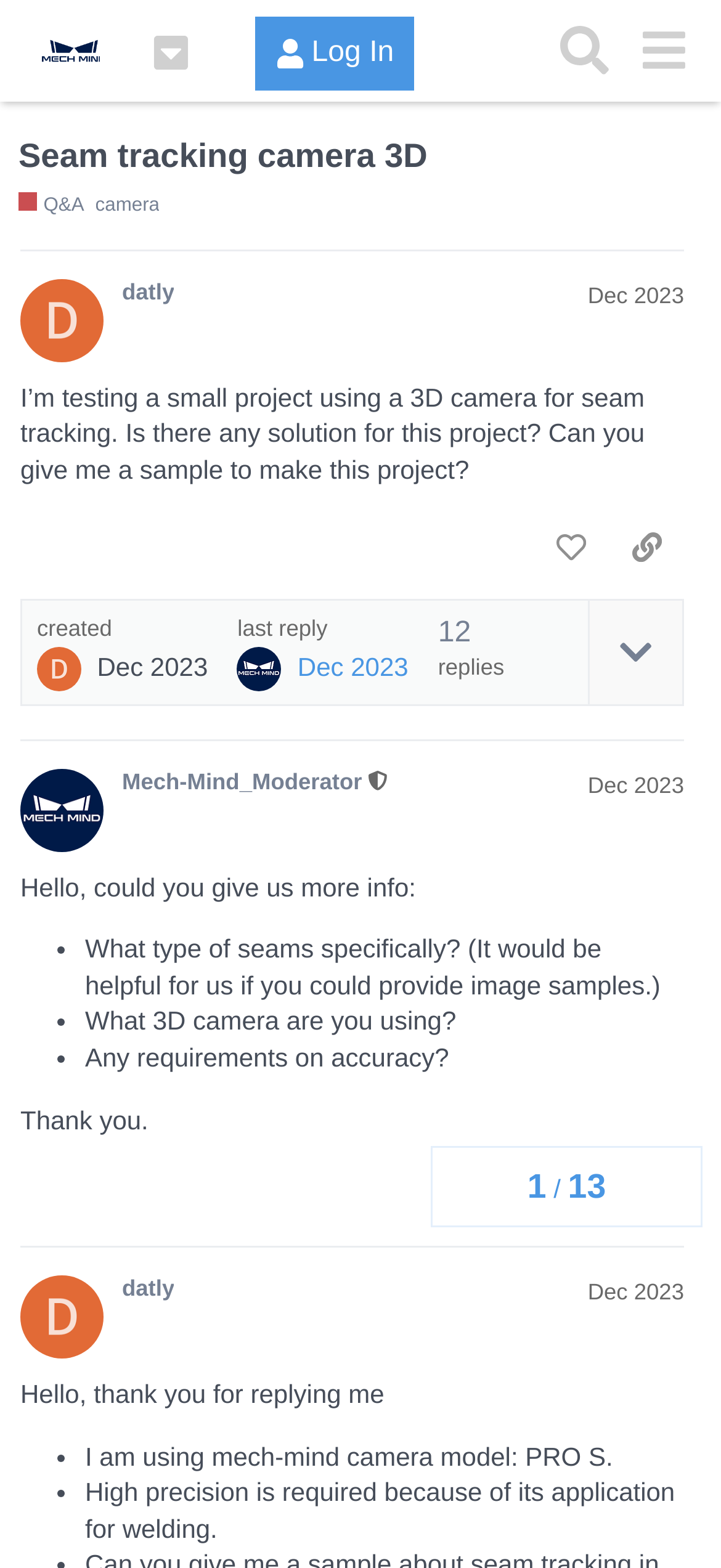What is the camera model used by the user?
Please provide a single word or phrase based on the screenshot.

PRO S